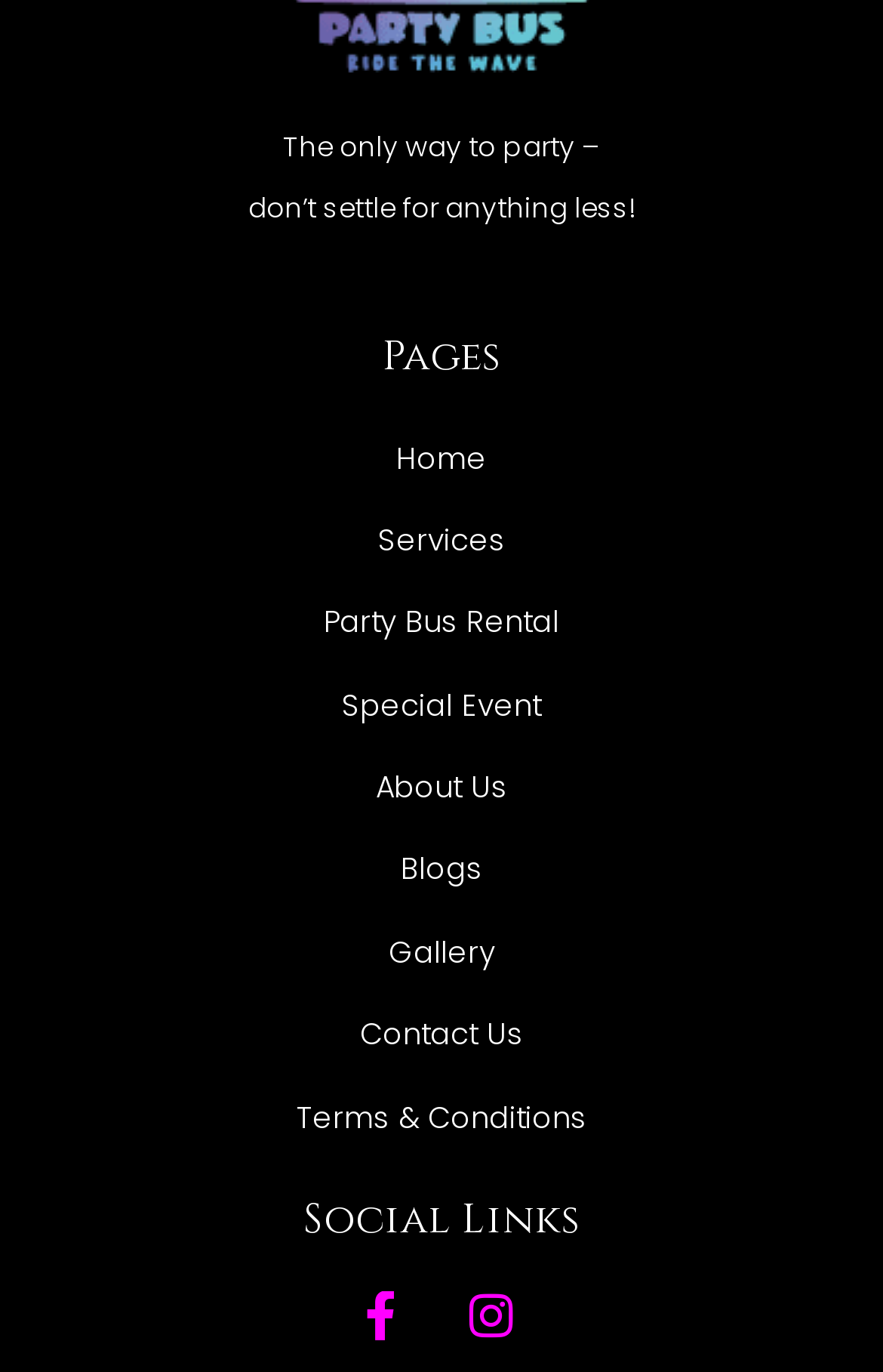Locate the bounding box coordinates of the UI element described by: "Terms & Conditions". Provide the coordinates as four float numbers between 0 and 1, formatted as [left, top, right, bottom].

[0.336, 0.794, 0.664, 0.837]